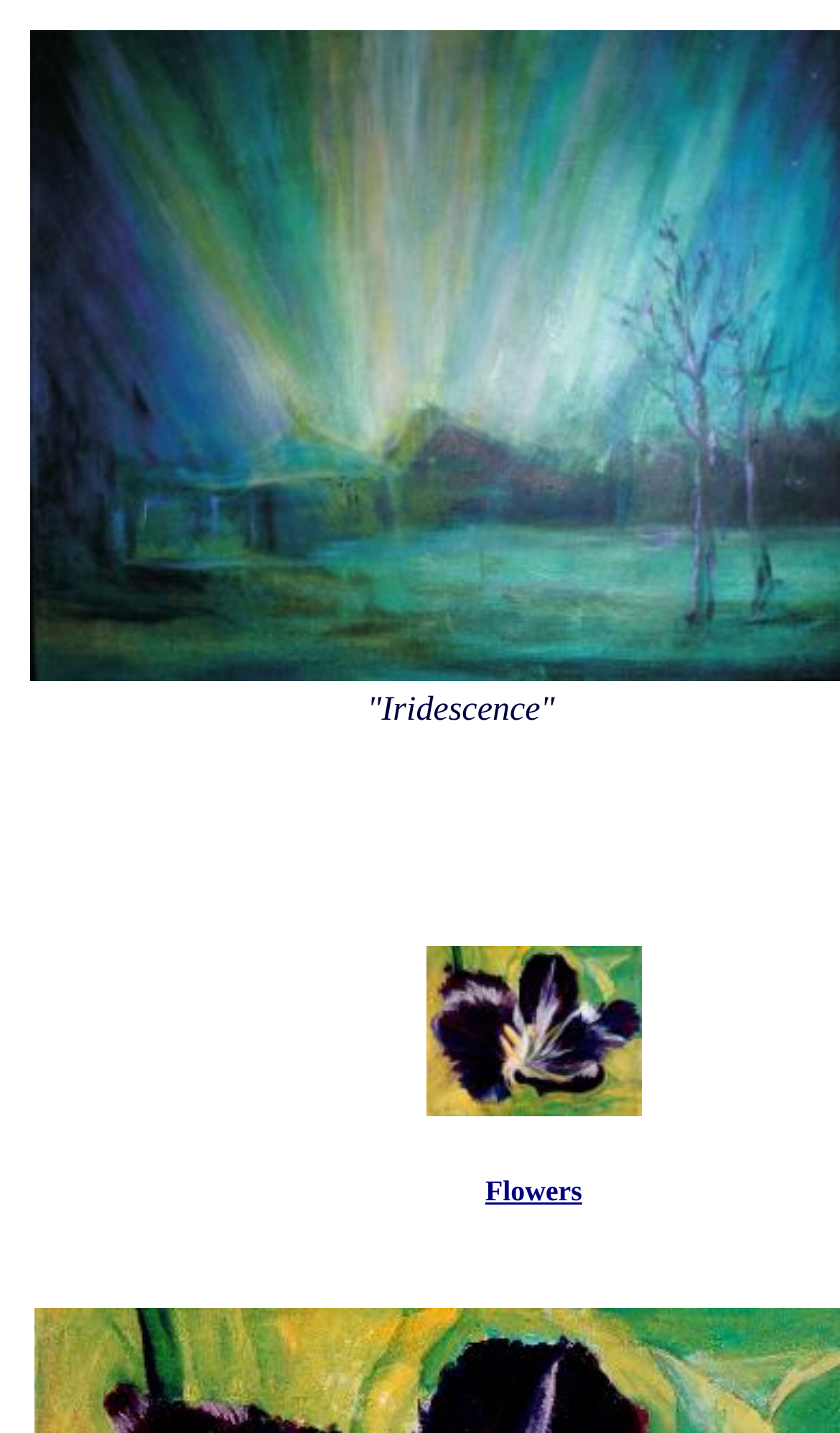What is the image description of the first 'Flowers' link?
Look at the image and provide a detailed response to the question.

The image description of the first 'Flowers' link is 'Flowers' which is indicated by the image element with the description 'Flowers' inside the first LayoutTableCell.